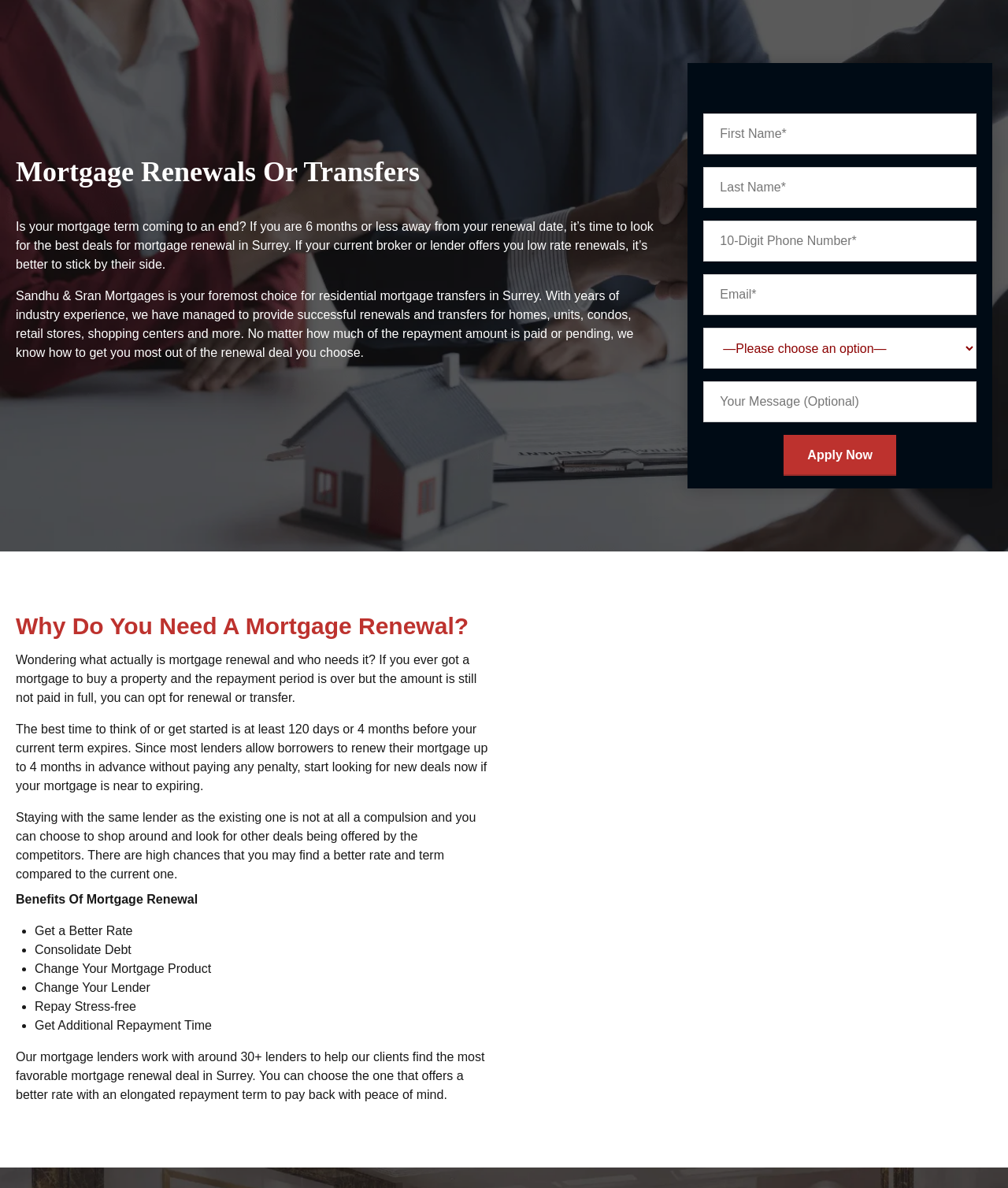What is the purpose of shopping around for mortgage deals?
From the screenshot, provide a brief answer in one word or phrase.

Find a better rate and term